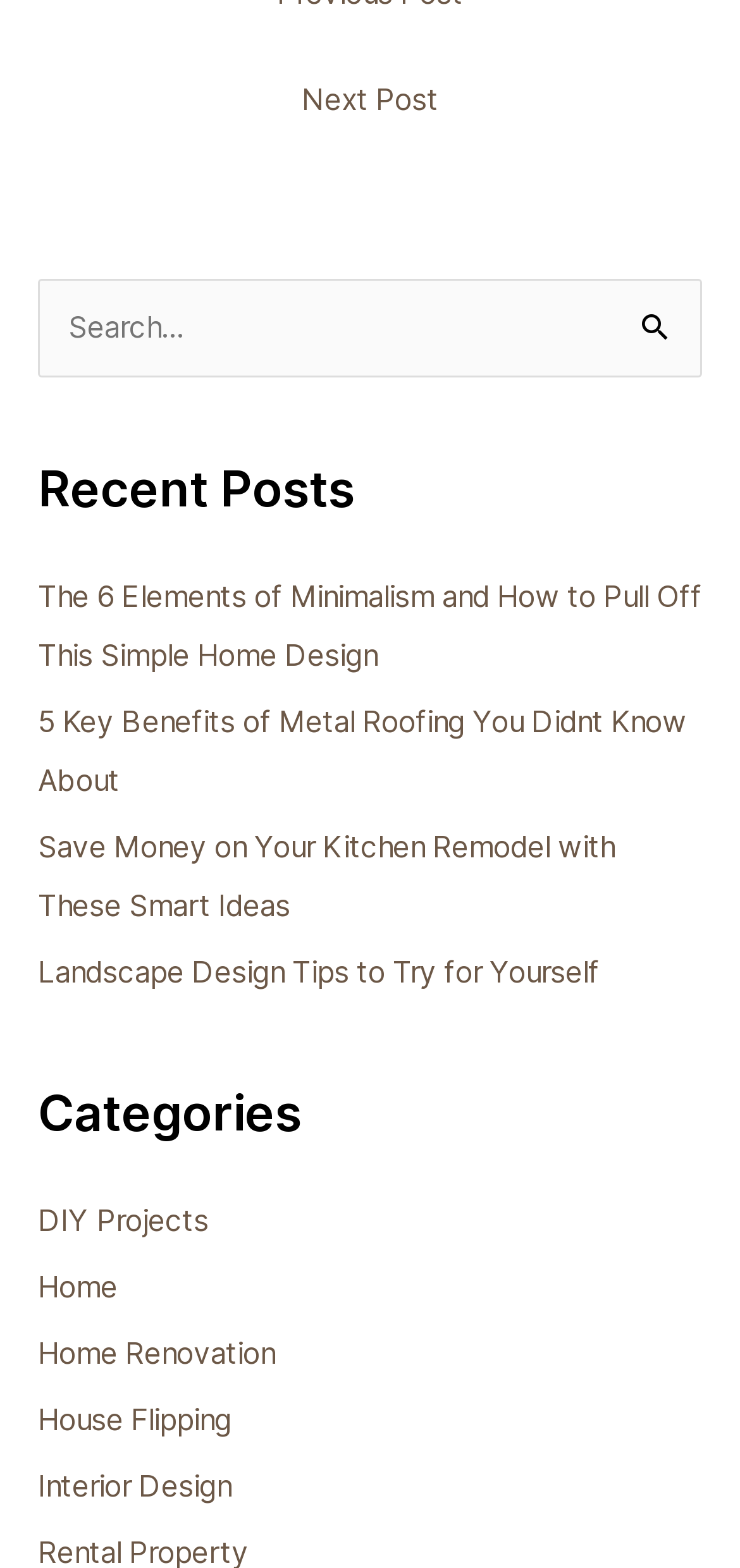How many links are under the 'Recent Posts' section?
Please look at the screenshot and answer in one word or a short phrase.

4